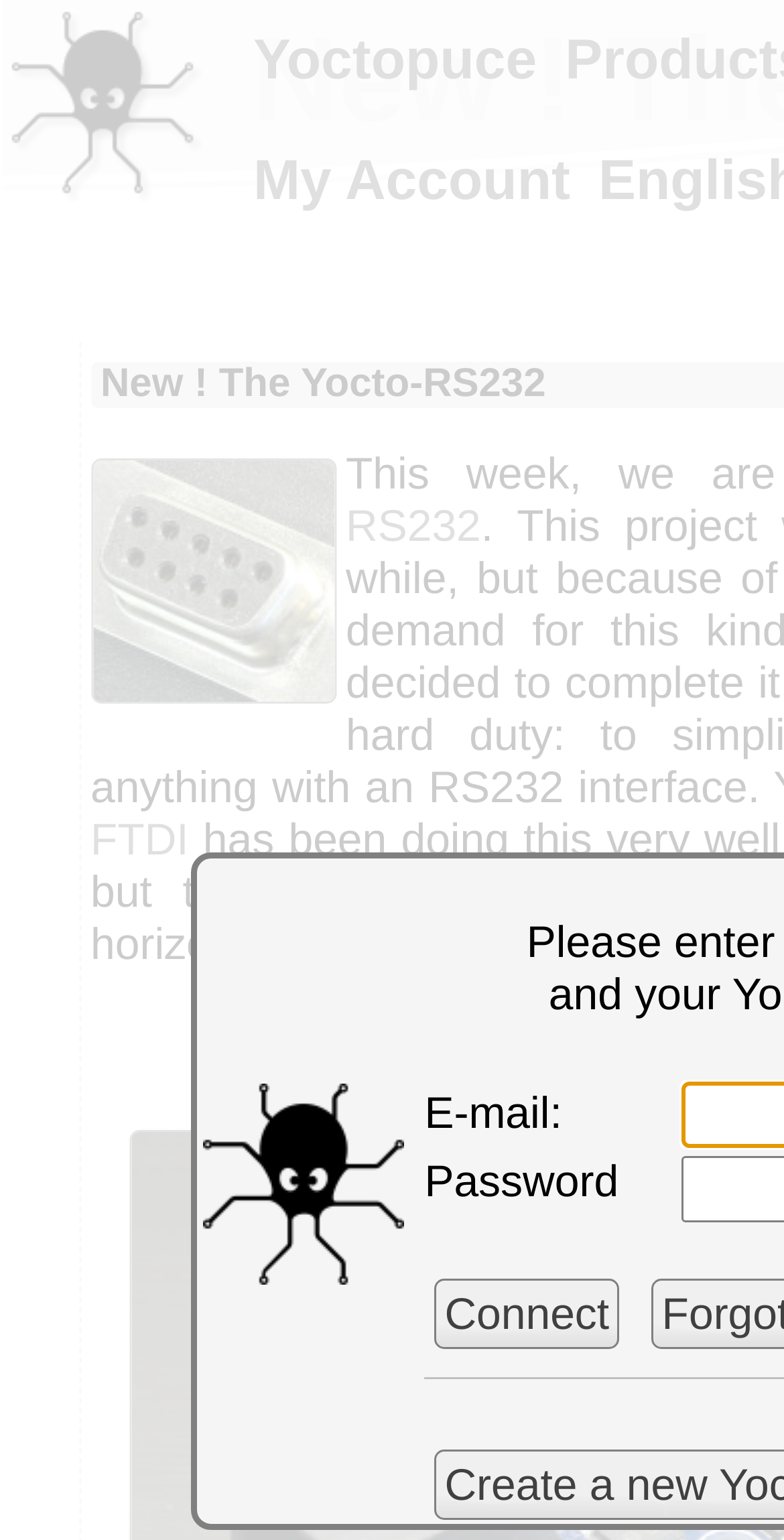Provide the bounding box coordinates of the HTML element this sentence describes: "alt="Yoctopuce, get your stuff connected."". The bounding box coordinates consist of four float numbers between 0 and 1, i.e., [left, top, right, bottom].

[0.0, 0.111, 0.269, 0.144]